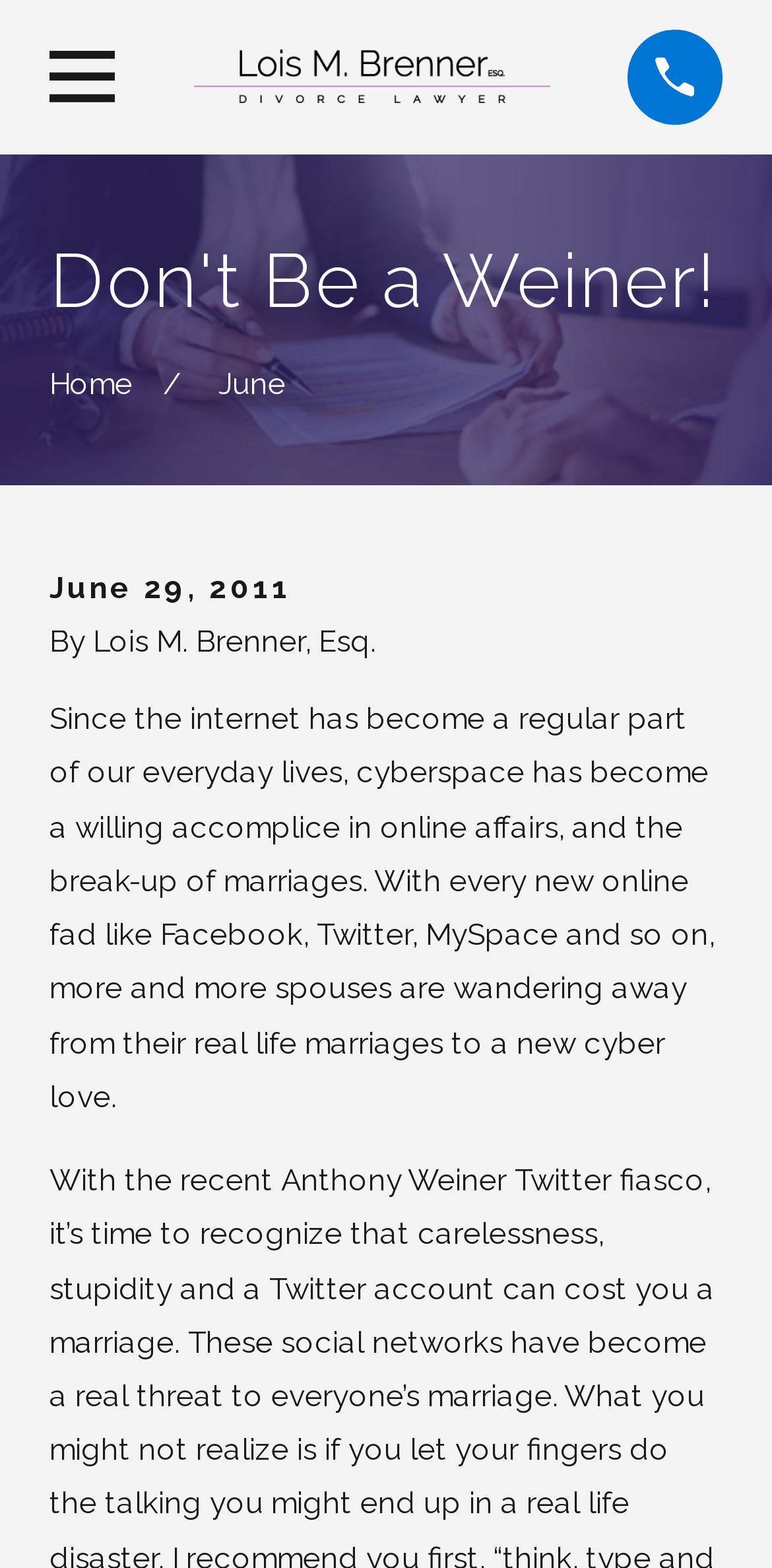What is the main topic of the article?
Carefully examine the image and provide a detailed answer to the question.

I inferred the main topic of the article by reading the text content of the webpage, which discusses how online presence can affect marriages.